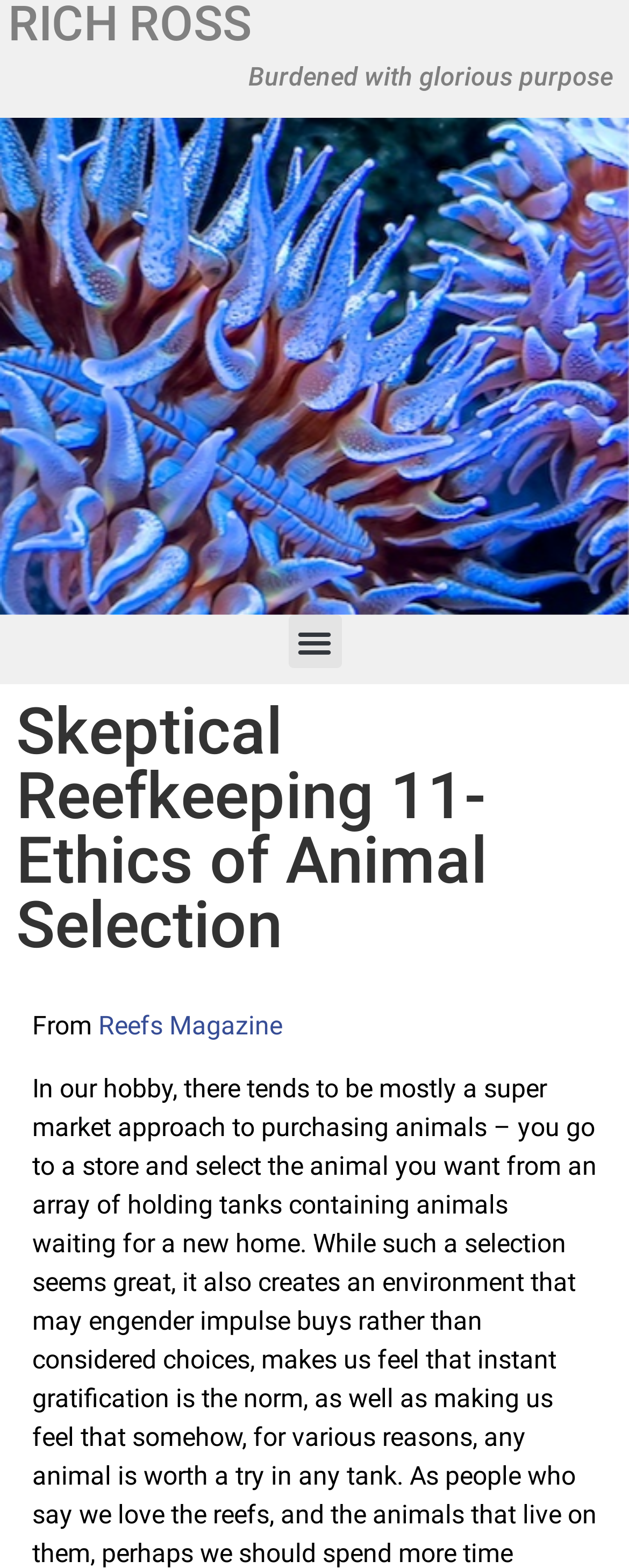Find the headline of the webpage and generate its text content.

Skeptical Reefkeeping 11- Ethics of Animal Selection